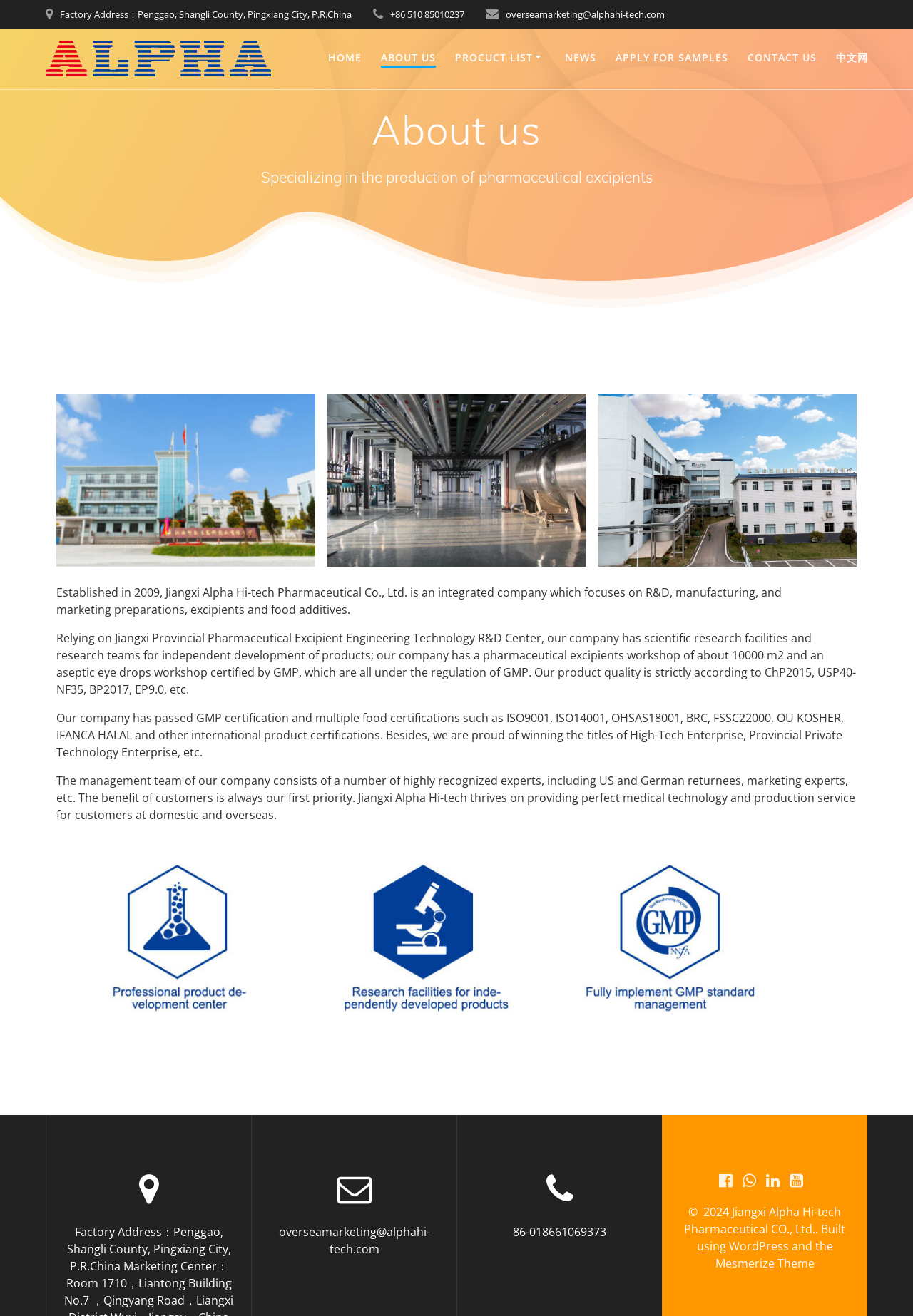Please find the bounding box coordinates of the element that you should click to achieve the following instruction: "View the ABOUT US page". The coordinates should be presented as four float numbers between 0 and 1: [left, top, right, bottom].

[0.417, 0.038, 0.477, 0.051]